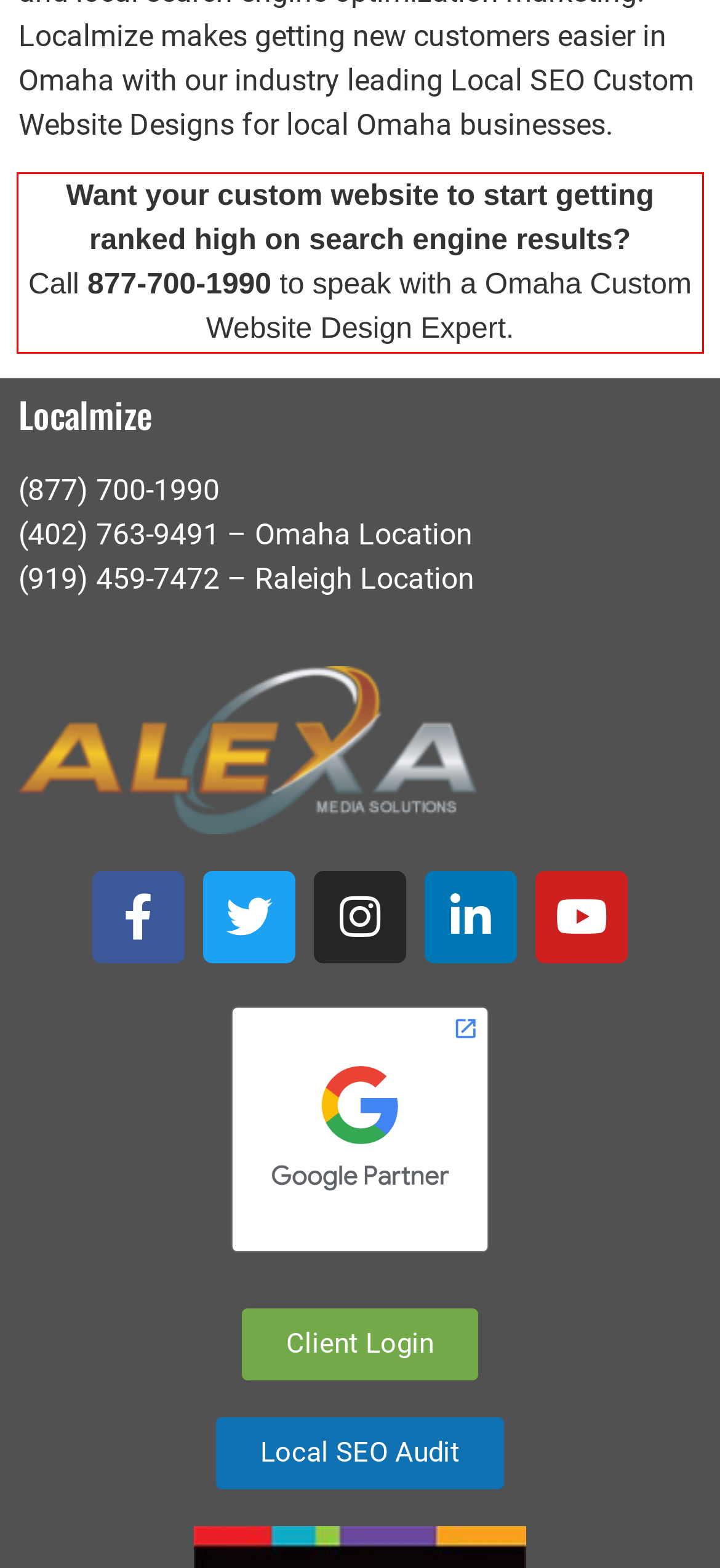Locate the red bounding box in the provided webpage screenshot and use OCR to determine the text content inside it.

Want your custom website to start getting ranked high on search engine results? Call 877-700-1990 to speak with a Omaha Custom Website Design Expert.